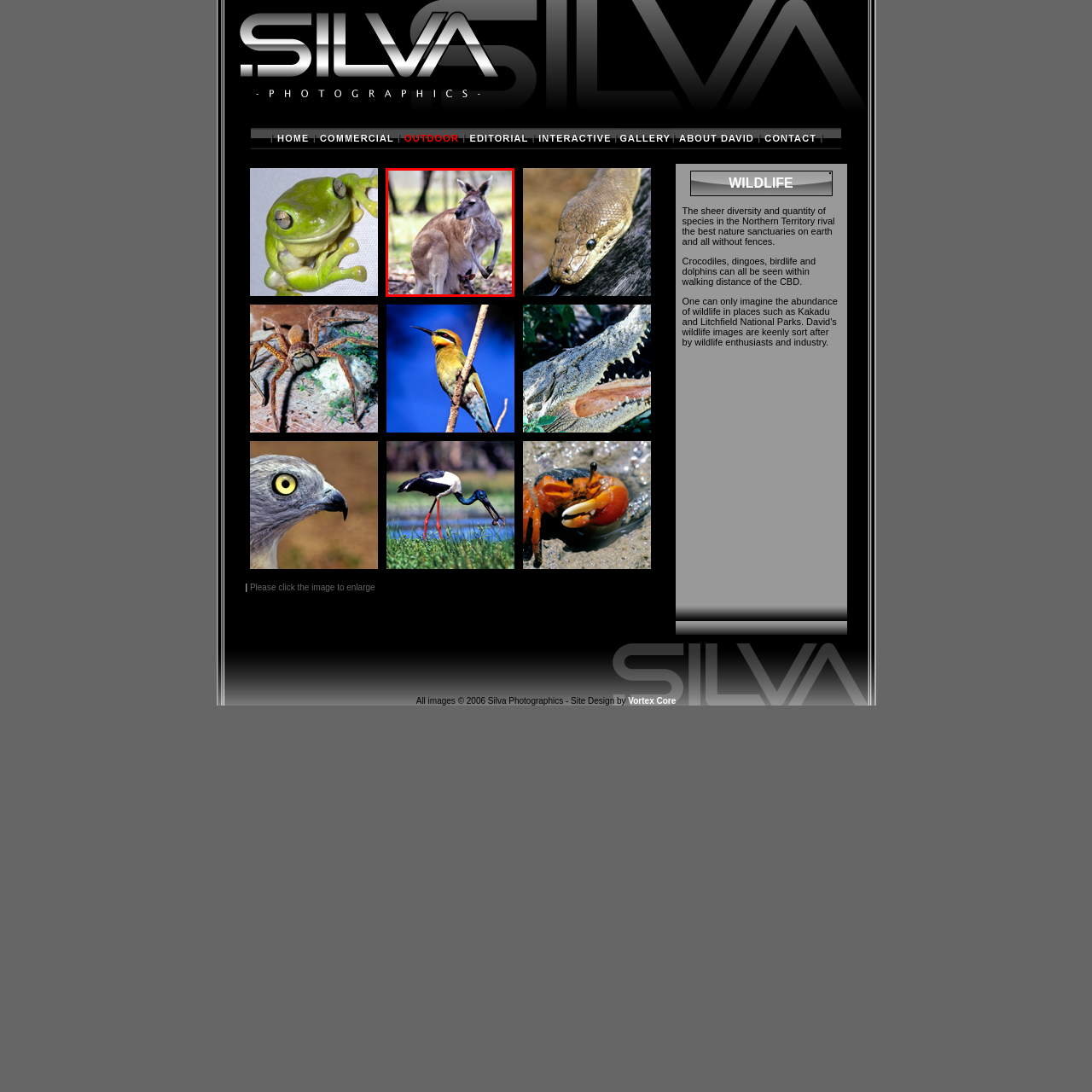Where do Red Kangaroos roam freely?
Refer to the image highlighted by the red box and give a one-word or short-phrase answer reflecting what you see.

Northern Territory